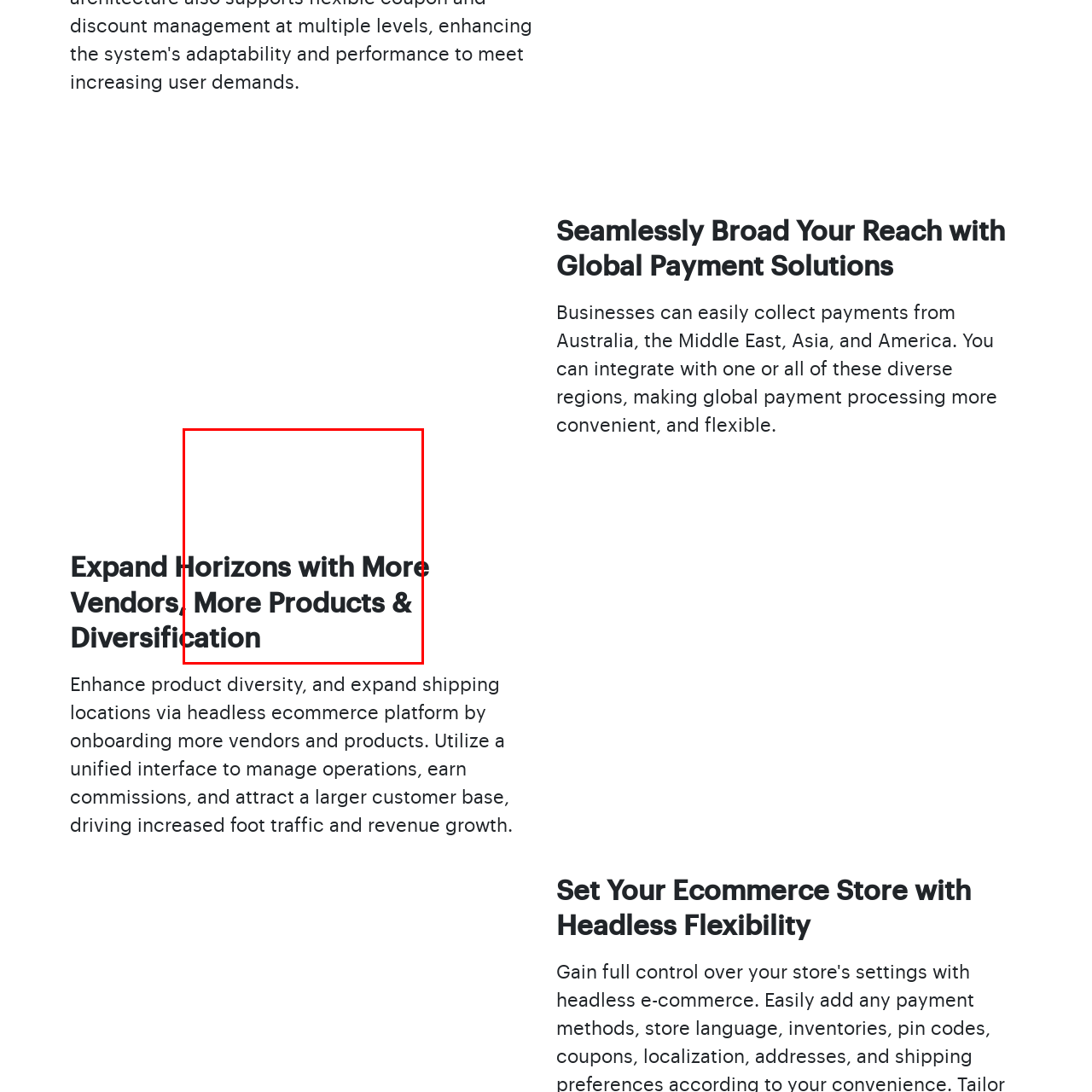Using the image highlighted in the red border, answer the following question concisely with a word or phrase:
What facilitates the onboarding of additional vendors and products?

Headless e-commerce platform